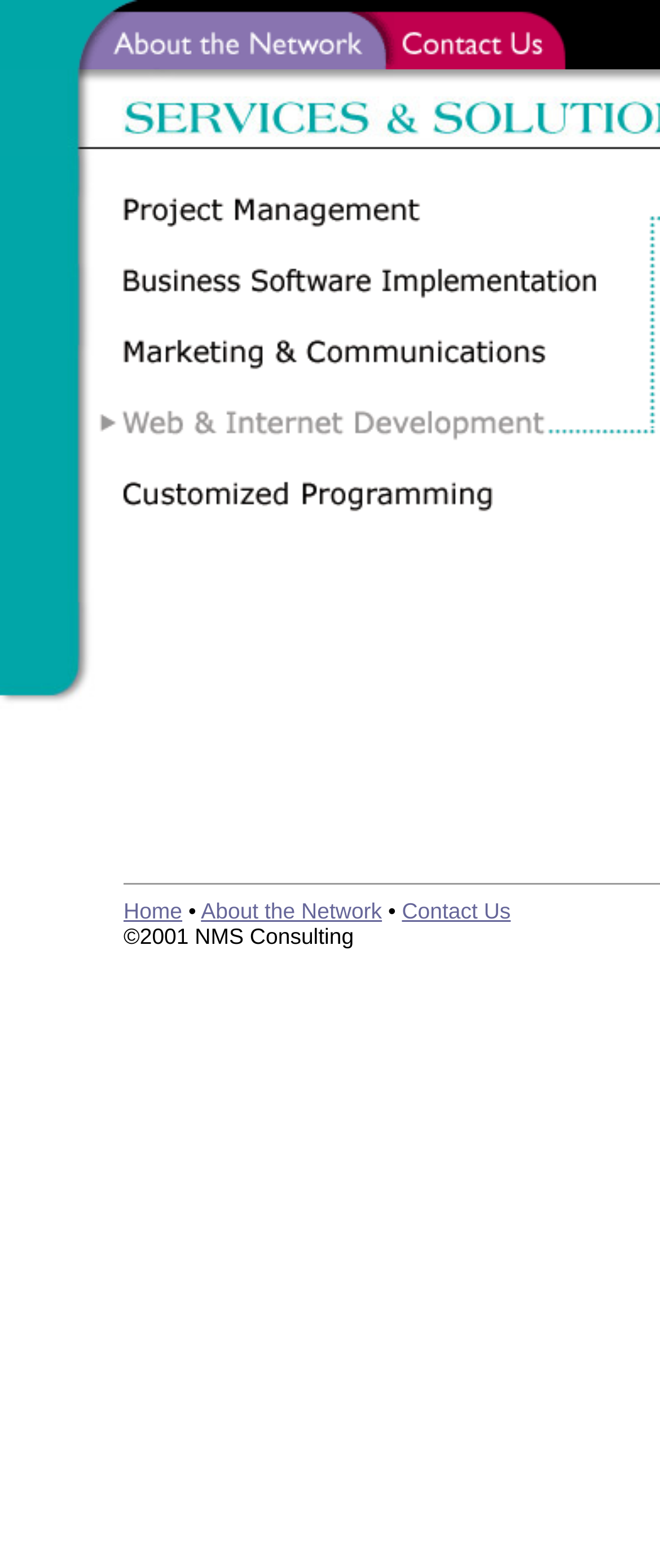Respond concisely with one word or phrase to the following query:
What is the topmost element on the webpage?

Image